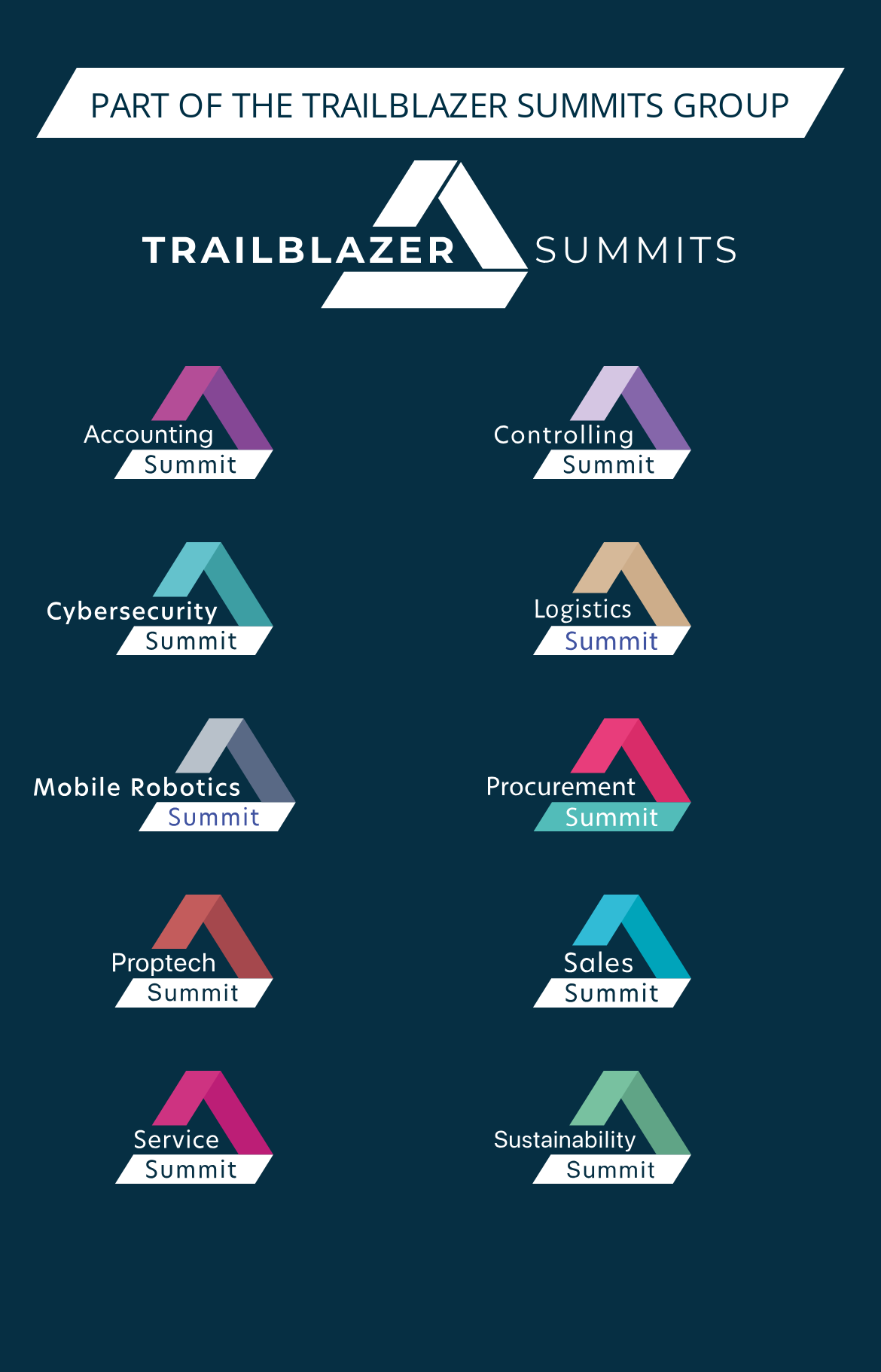Give a short answer using one word or phrase for the question:
What is the event category located next to 'Cybersecurity fair'?

Logistics fair